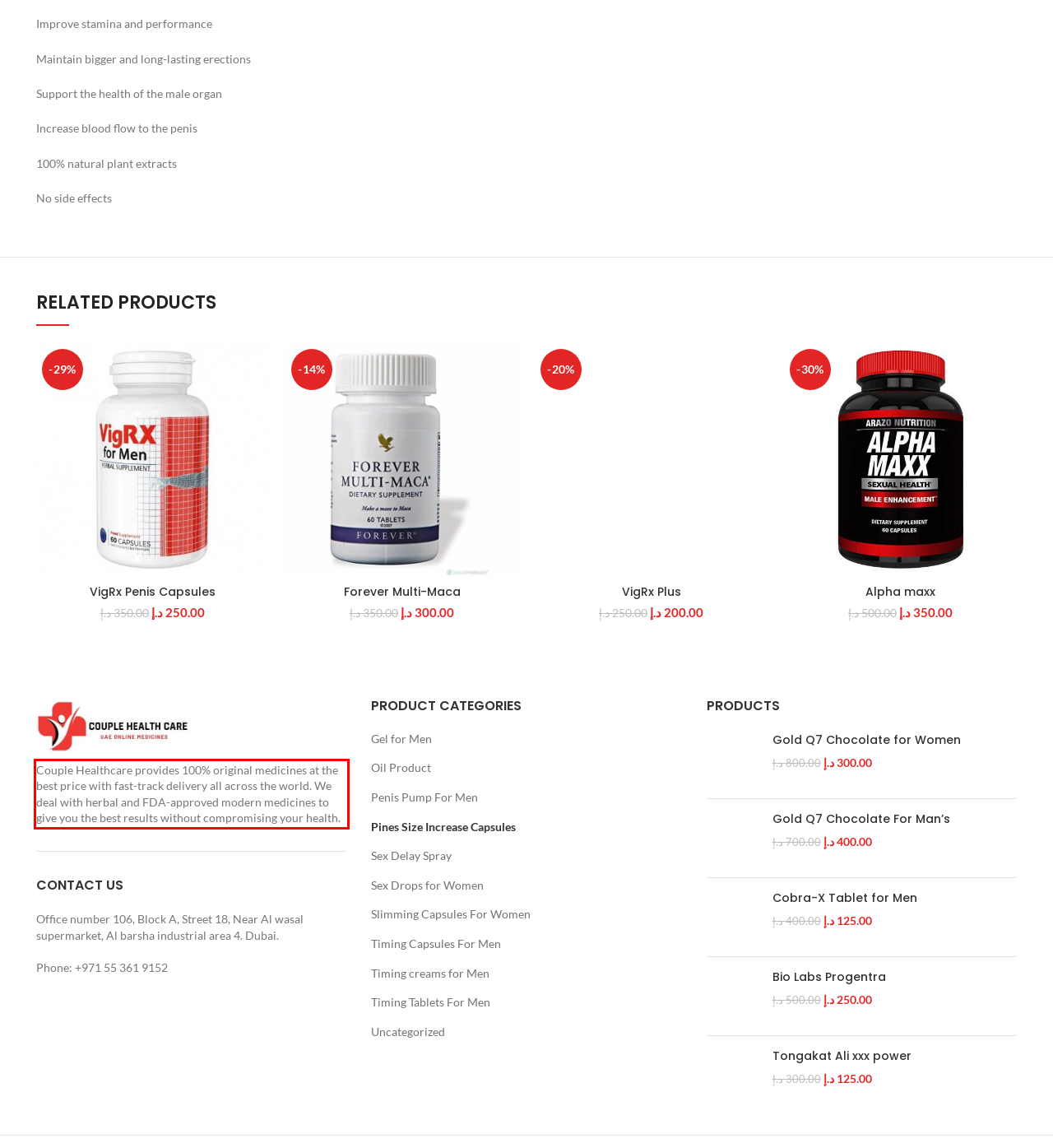Extract and provide the text found inside the red rectangle in the screenshot of the webpage.

Couple Healthcare provides 100% original medicines at the best price with fast-track delivery all across the world. We deal with herbal and FDA-approved modern medicines to give you the best results without compromising your health.